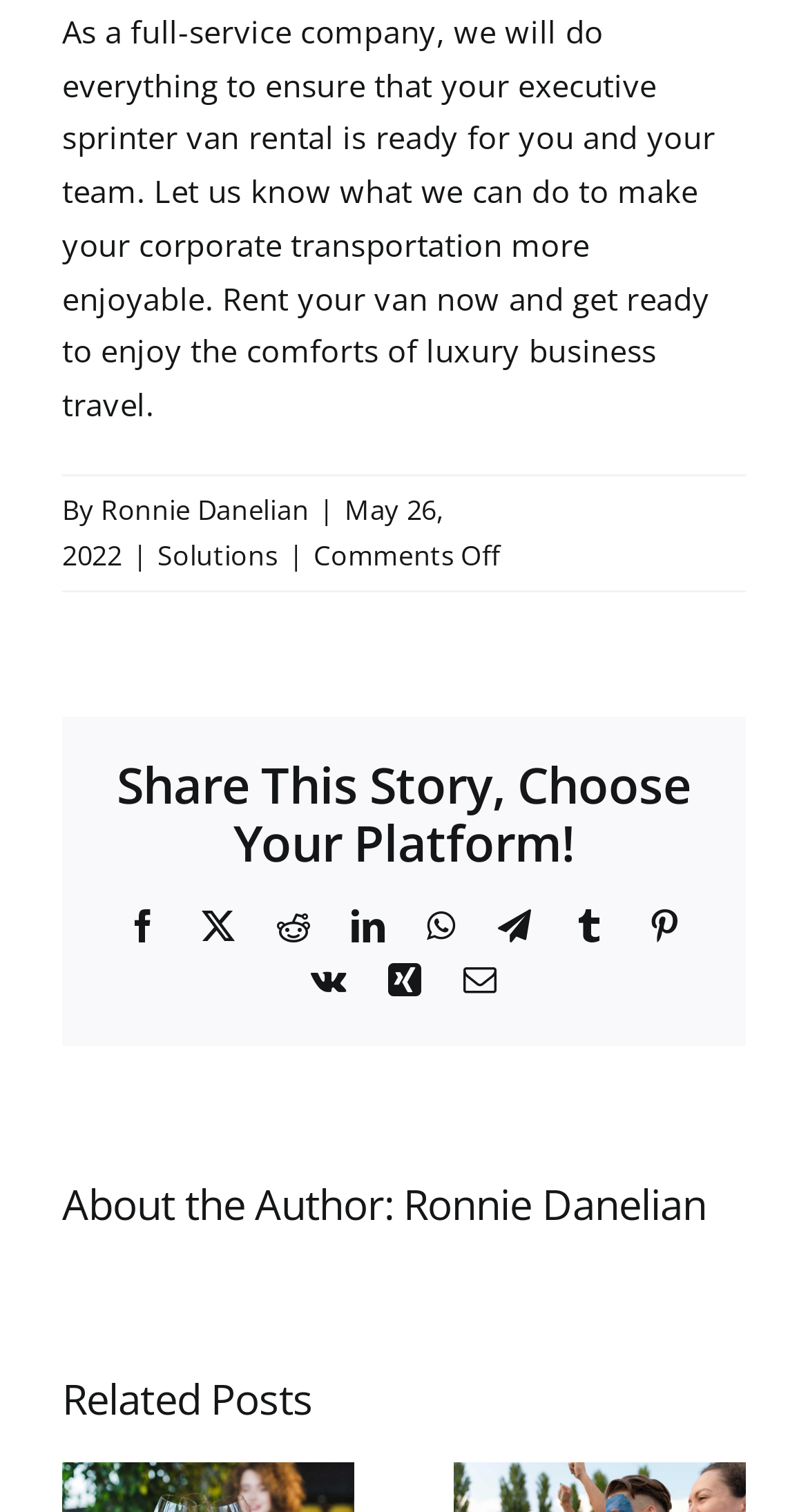Locate the bounding box coordinates of the clickable area needed to fulfill the instruction: "Rent your van now".

[0.276, 0.183, 0.619, 0.211]